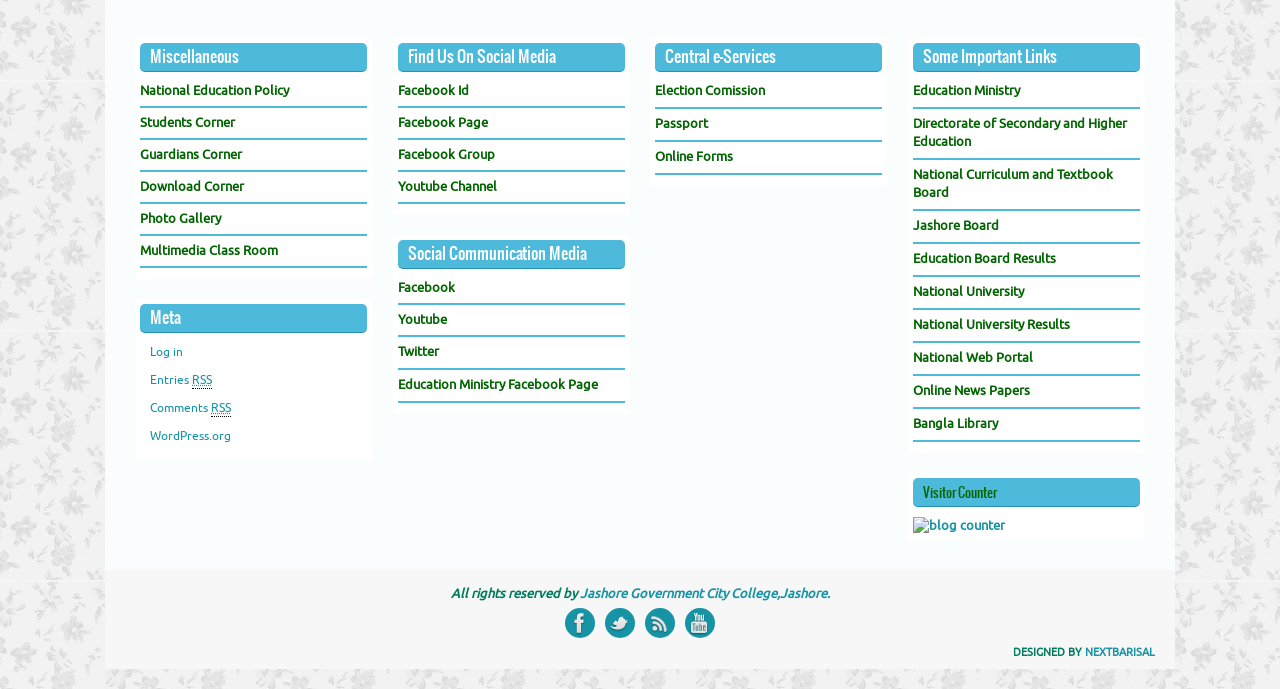Find the bounding box coordinates of the element you need to click on to perform this action: 'Get WordPress'. The coordinates should be represented by four float values between 0 and 1, in the format [left, top, right, bottom].

None